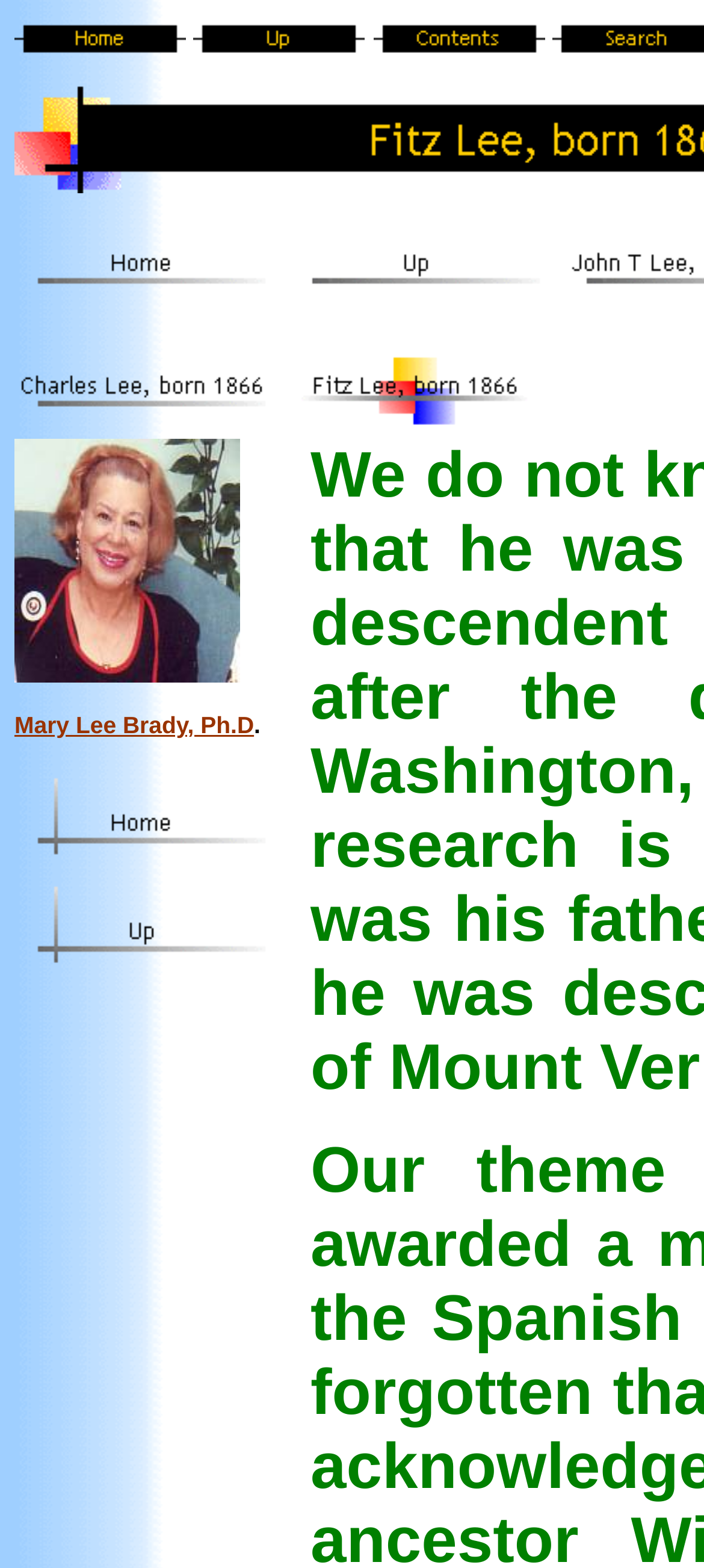Based on the element description, predict the bounding box coordinates (top-left x, top-left y, bottom-right x, bottom-right y) for the UI element in the screenshot: alt="Up" name="MSFPnav9"

[0.021, 0.594, 0.379, 0.636]